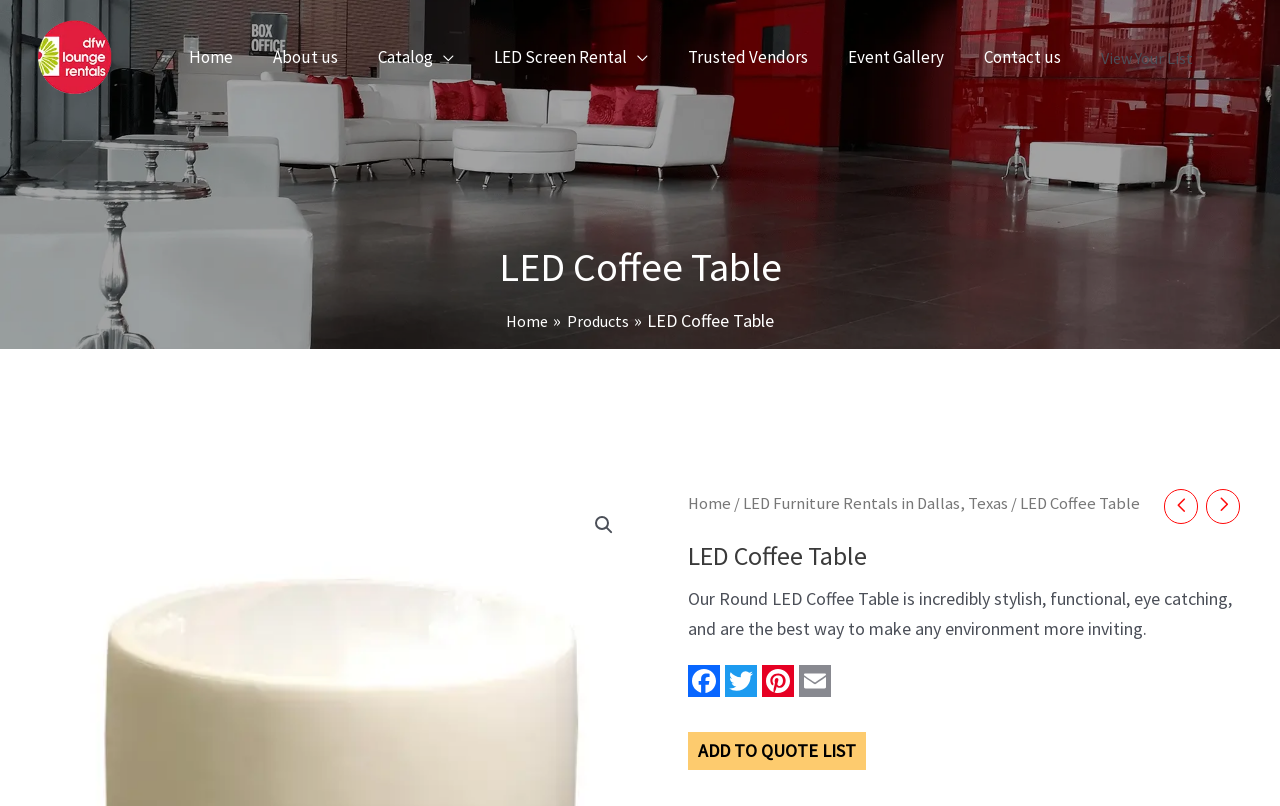Determine the bounding box coordinates of the area to click in order to meet this instruction: "Add to quote list".

[0.538, 0.908, 0.677, 0.955]